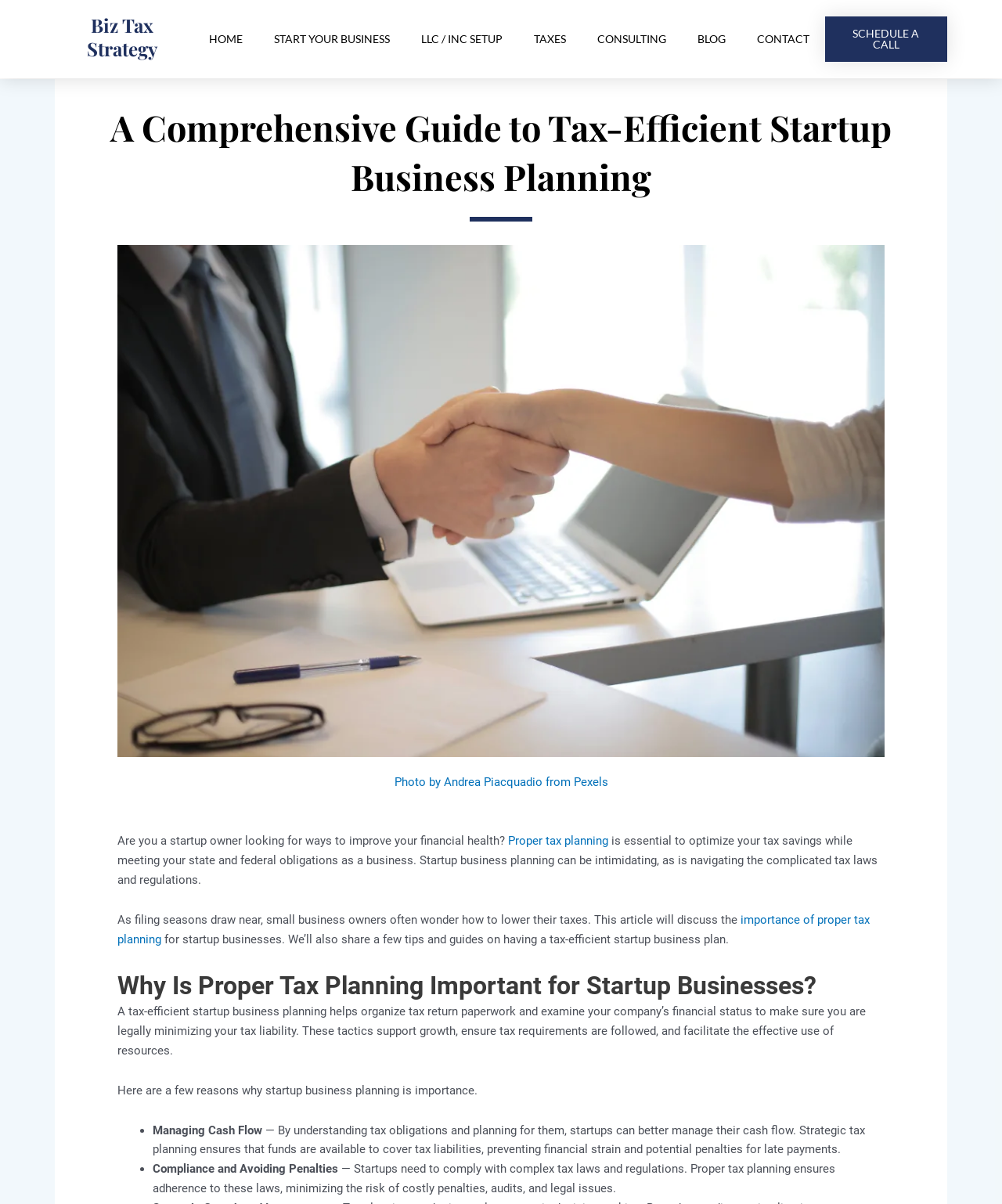Provide the bounding box coordinates of the area you need to click to execute the following instruction: "Learn about importance of proper tax planning".

[0.117, 0.758, 0.868, 0.786]